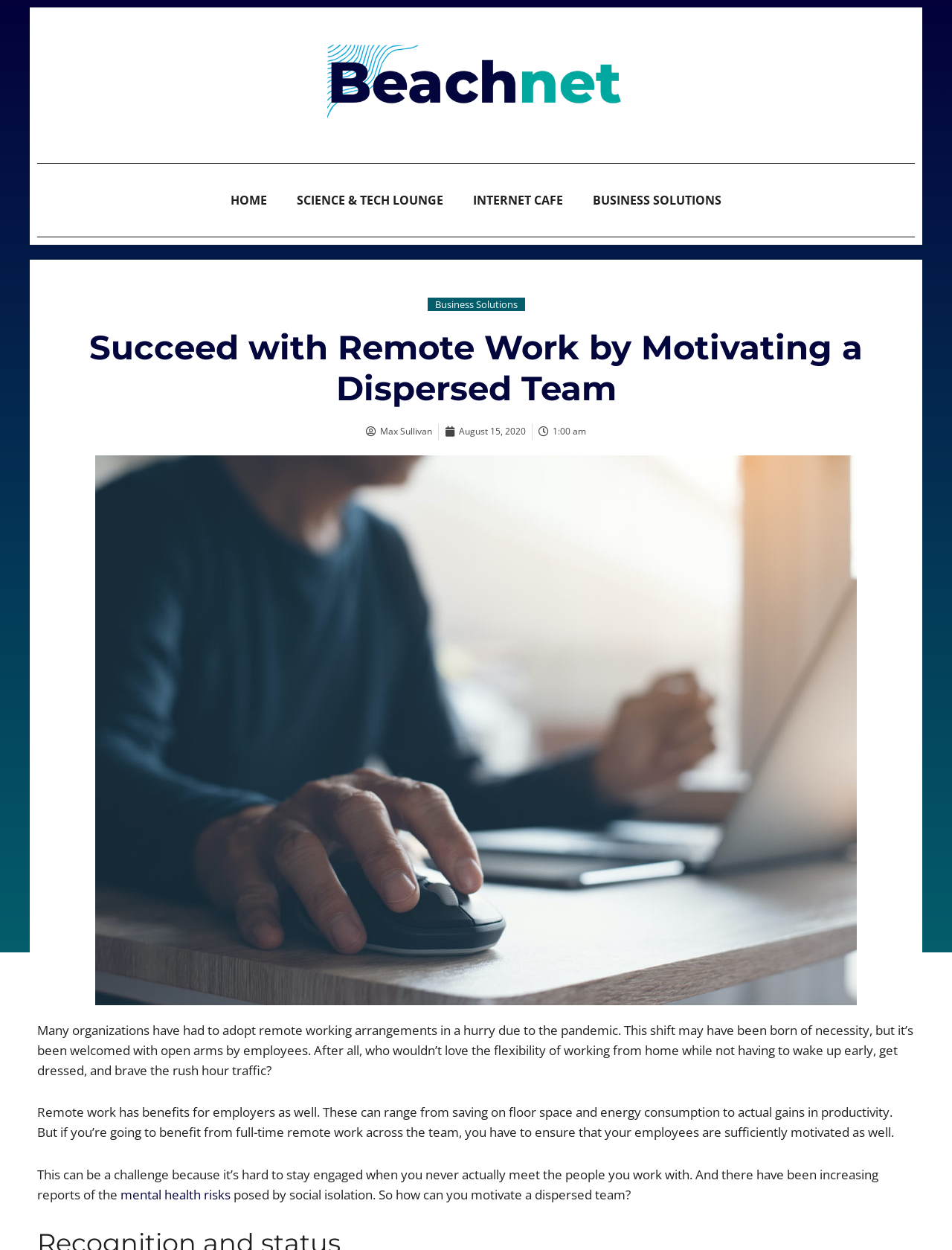Please provide a detailed answer to the question below based on the screenshot: 
What is the topic of the article?

The topic of the article can be inferred from the heading 'Succeed with Remote Work by Motivating a Dispersed Team' and the surrounding text, which discusses the benefits and challenges of remote work and how to motivate a dispersed team.